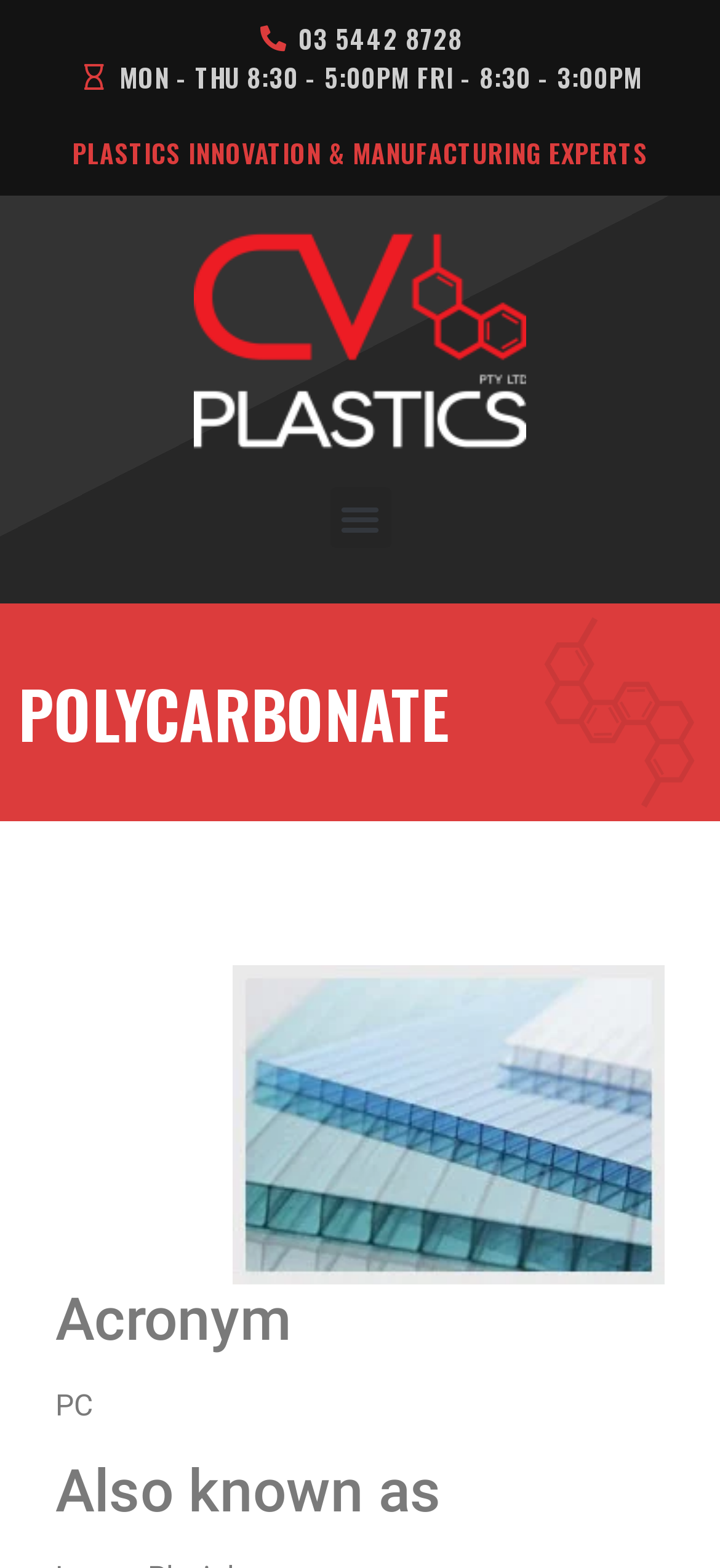What is the phone number on the webpage?
Using the information from the image, provide a comprehensive answer to the question.

I found the phone number by looking at the link element with the text '03 5442 8728' which has a bounding box coordinate of [0.357, 0.012, 0.643, 0.036].